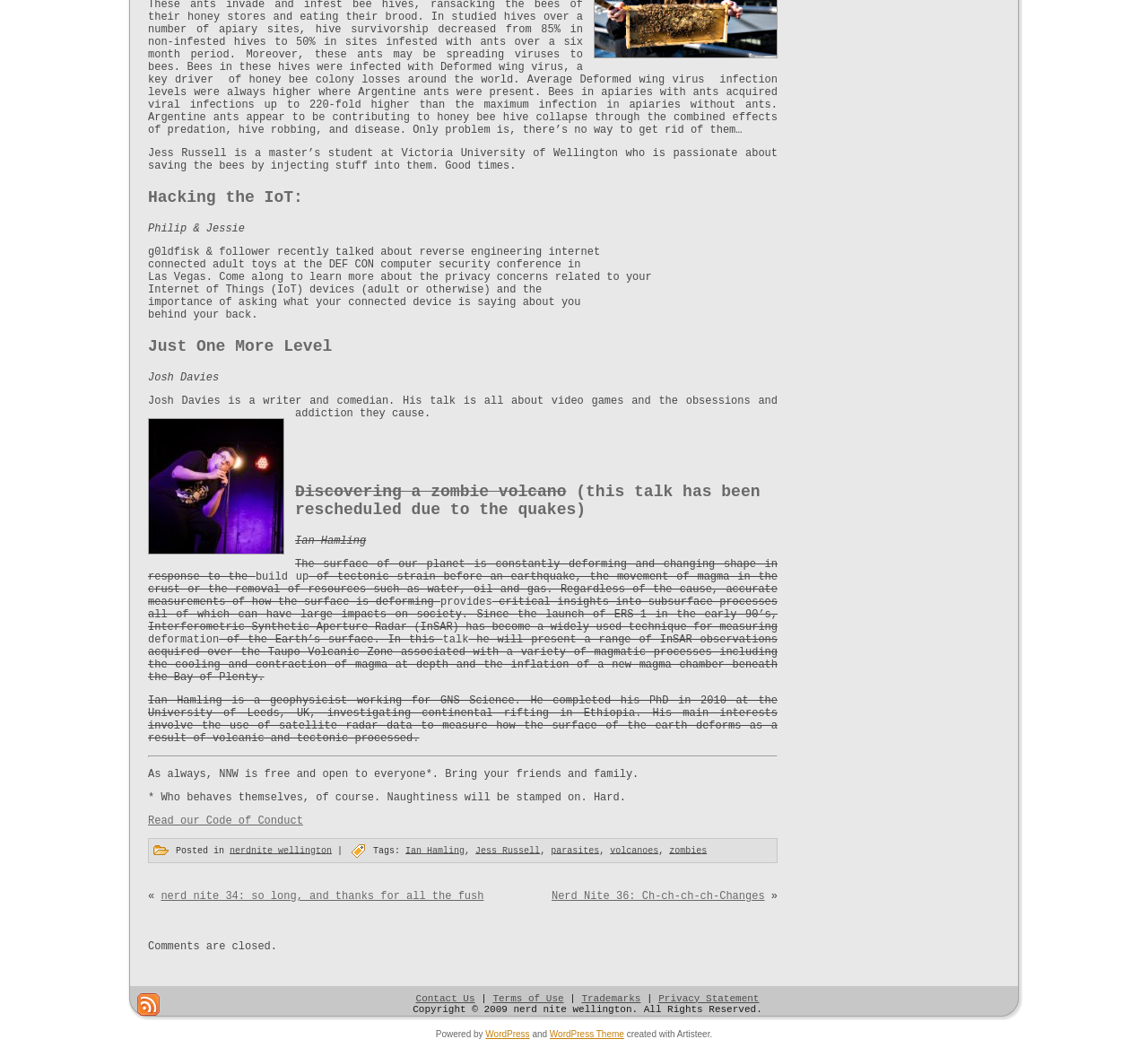Please find the bounding box coordinates in the format (top-left x, top-left y, bottom-right x, bottom-right y) for the given element description. Ensure the coordinates are floating point numbers between 0 and 1. Description: nerdnite wellington

[0.2, 0.807, 0.289, 0.816]